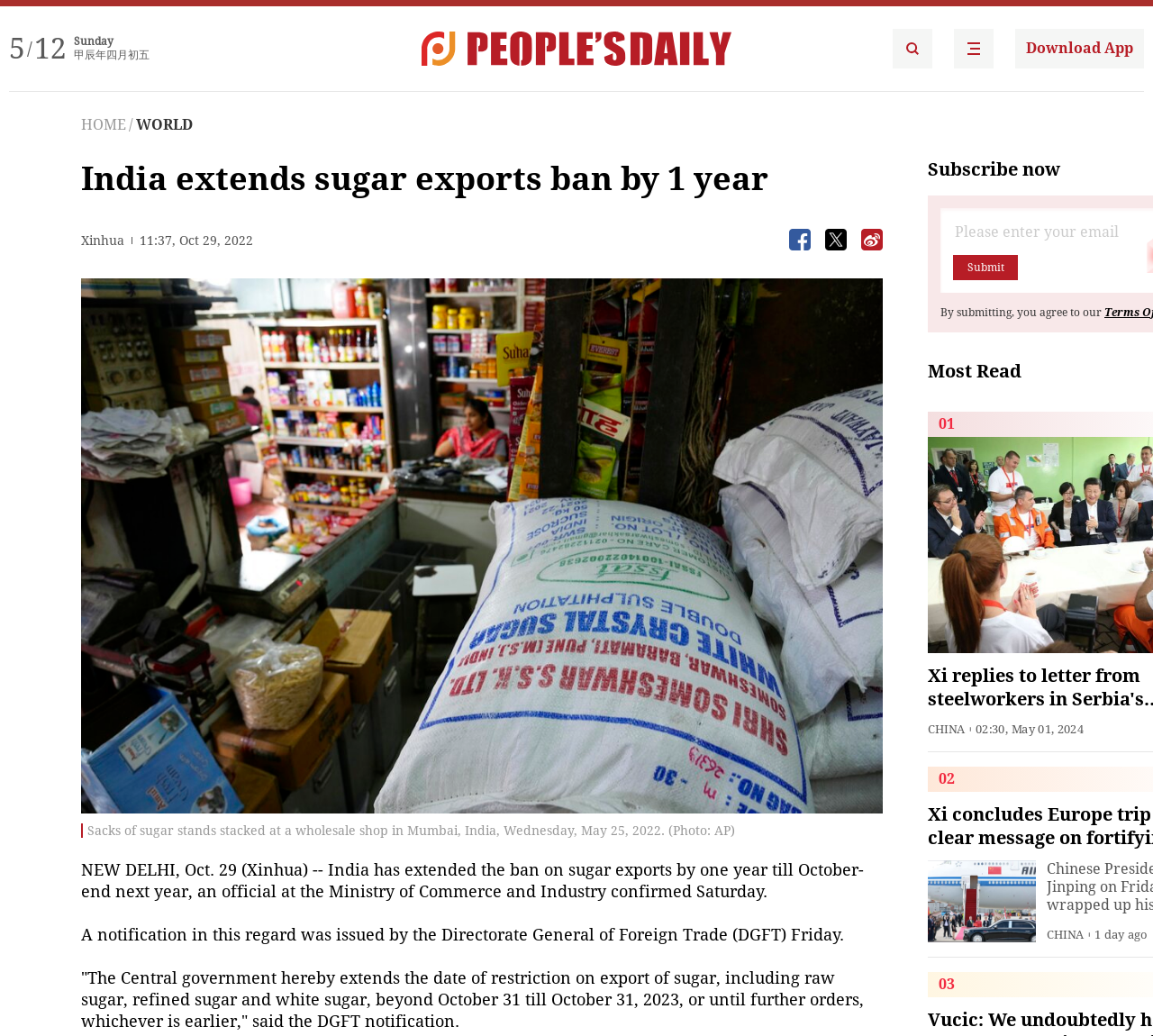How many images are there on the webpage?
Look at the screenshot and respond with a single word or phrase.

5